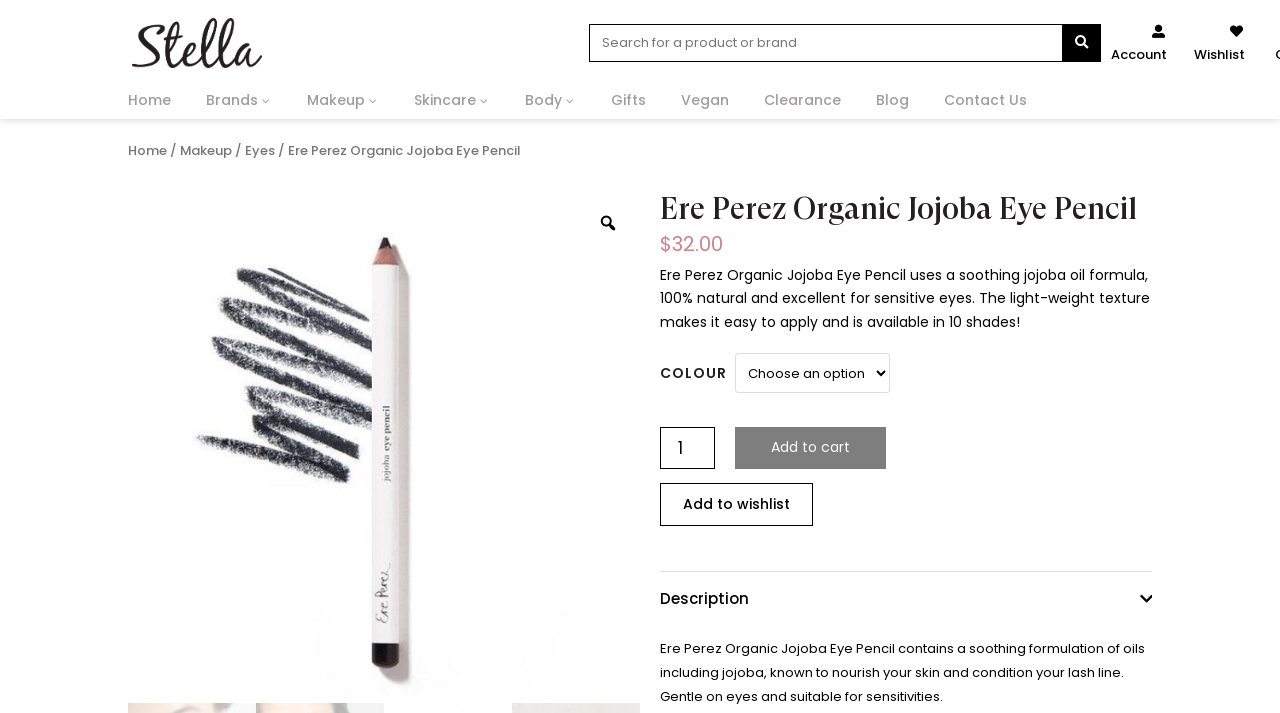Locate the bounding box coordinates of the element's region that should be clicked to carry out the following instruction: "Search for a product or brand". The coordinates need to be four float numbers between 0 and 1, i.e., [left, top, right, bottom].

[0.3, 0.034, 0.671, 0.087]